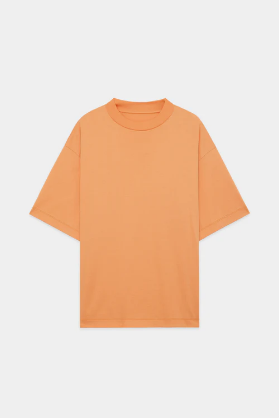Please provide a short answer using a single word or phrase for the question:
What is the price of the shirt?

¥16,500